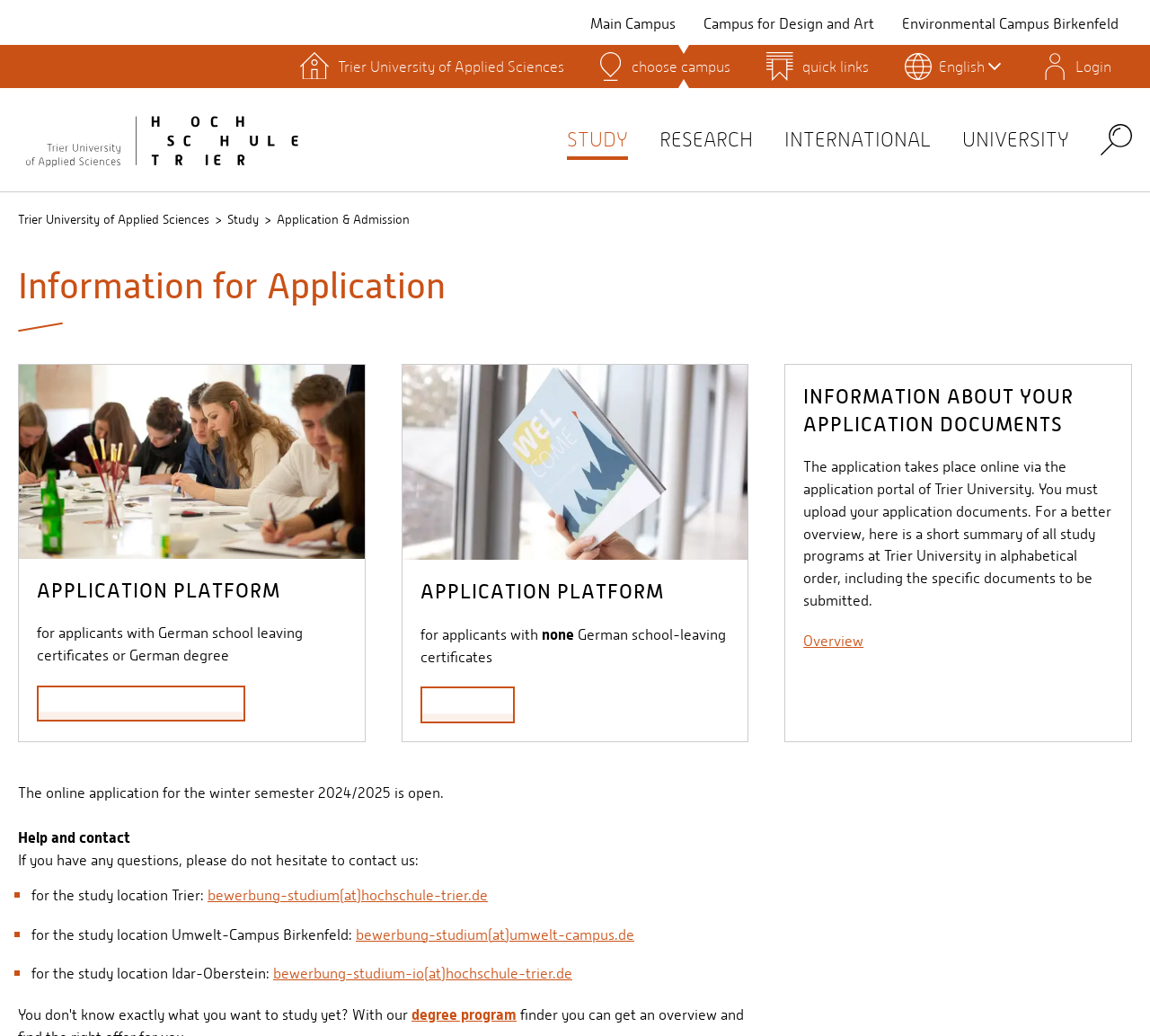Identify the bounding box coordinates for the element you need to click to achieve the following task: "View study programs". Provide the bounding box coordinates as four float numbers between 0 and 1, in the form [left, top, right, bottom].

[0.474, 0.121, 0.53, 0.148]